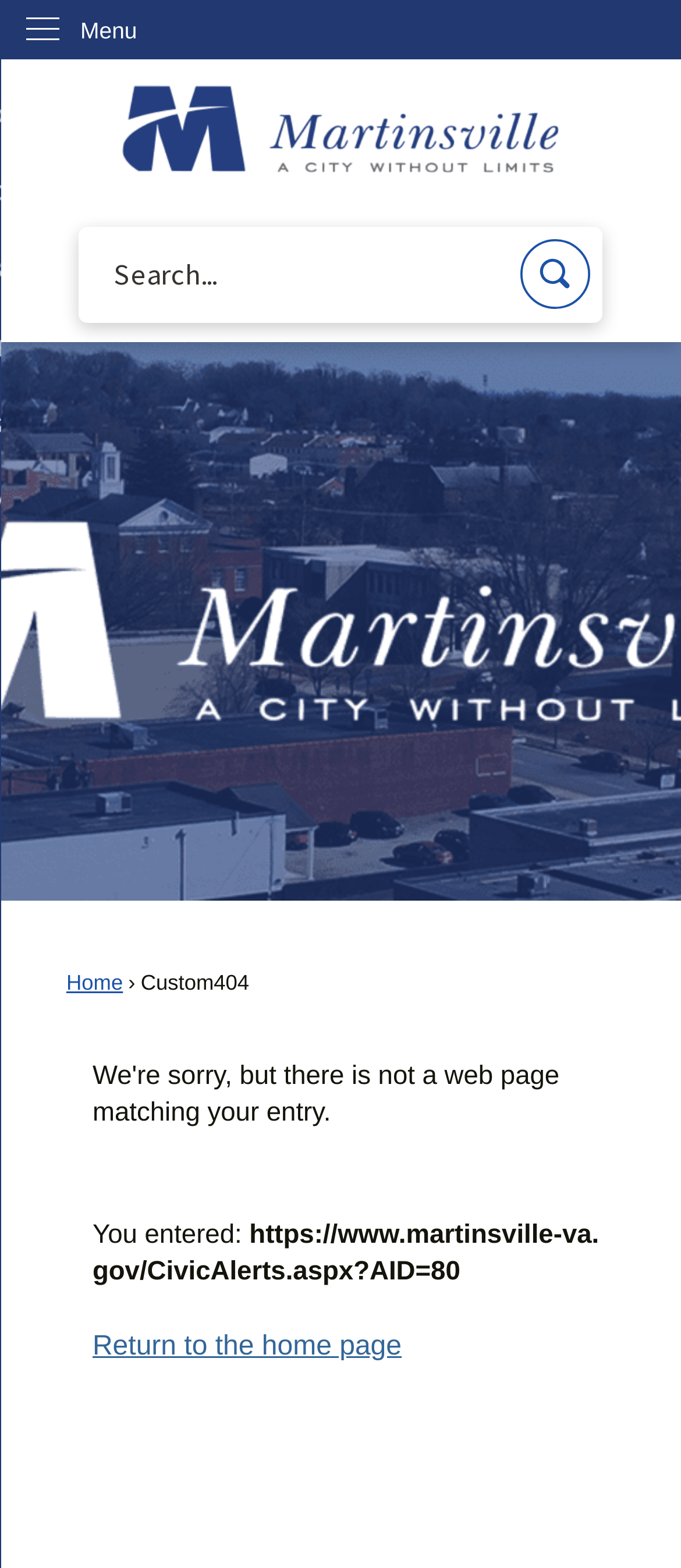Answer the question below using just one word or a short phrase: 
What is the error message displayed?

Item no longer available